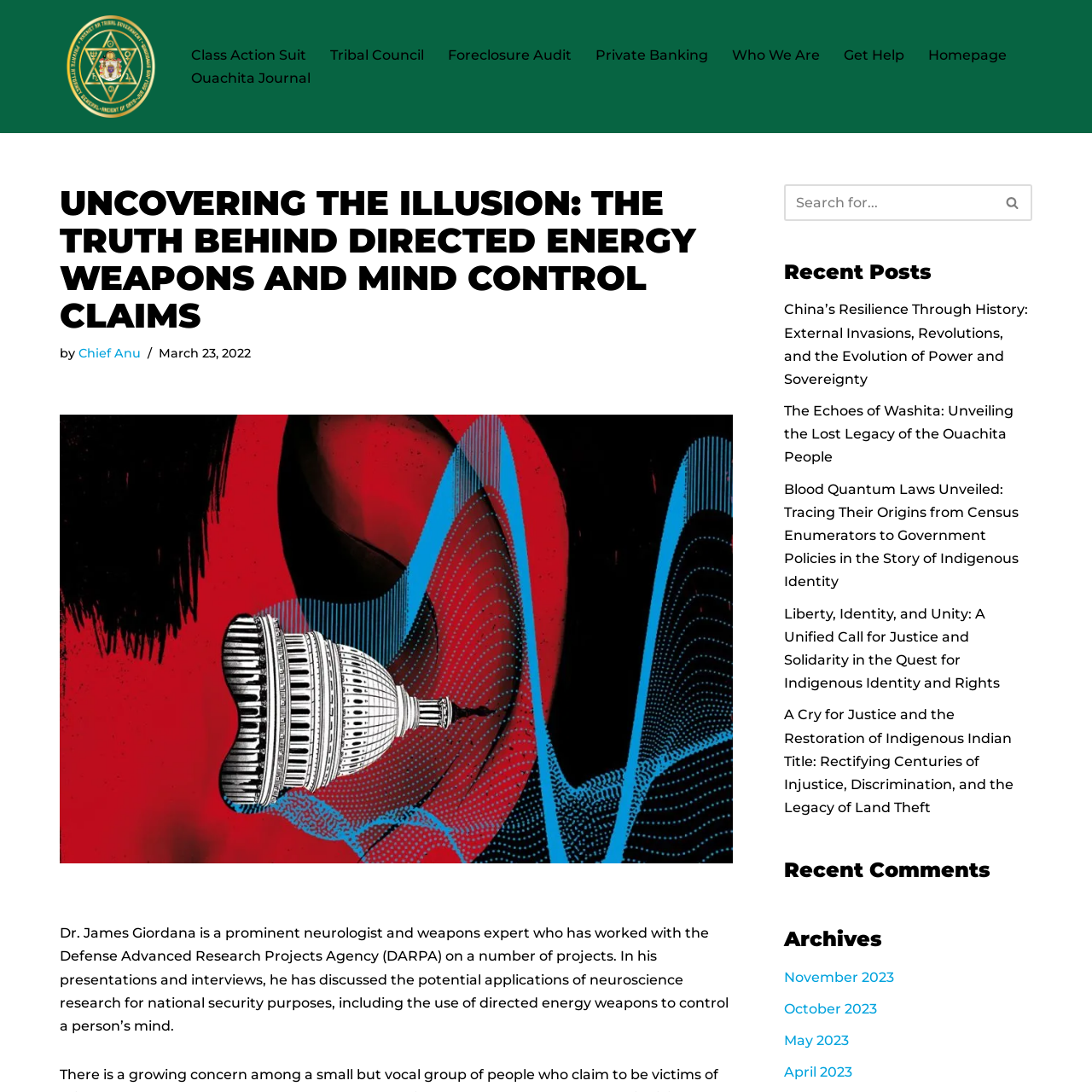Please find the bounding box coordinates of the element's region to be clicked to carry out this instruction: "Visit the 'Ouachita Journal' page".

[0.175, 0.061, 0.284, 0.082]